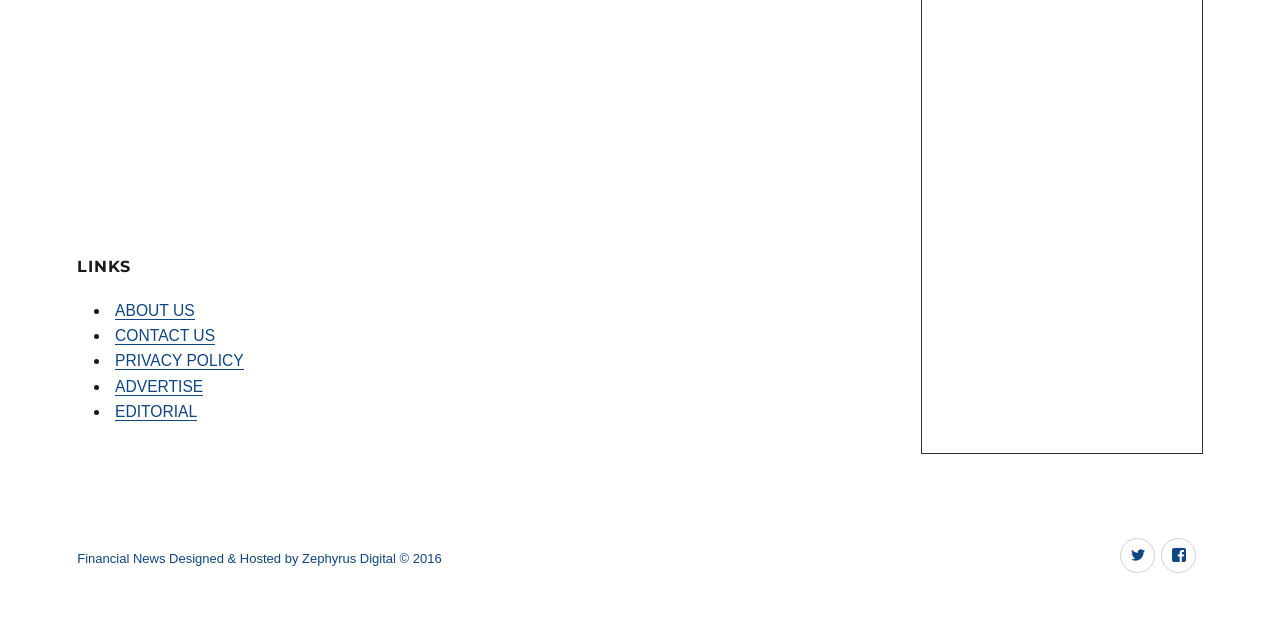Locate the bounding box coordinates of the area where you should click to accomplish the instruction: "go to PRIVACY POLICY".

[0.09, 0.566, 0.19, 0.594]